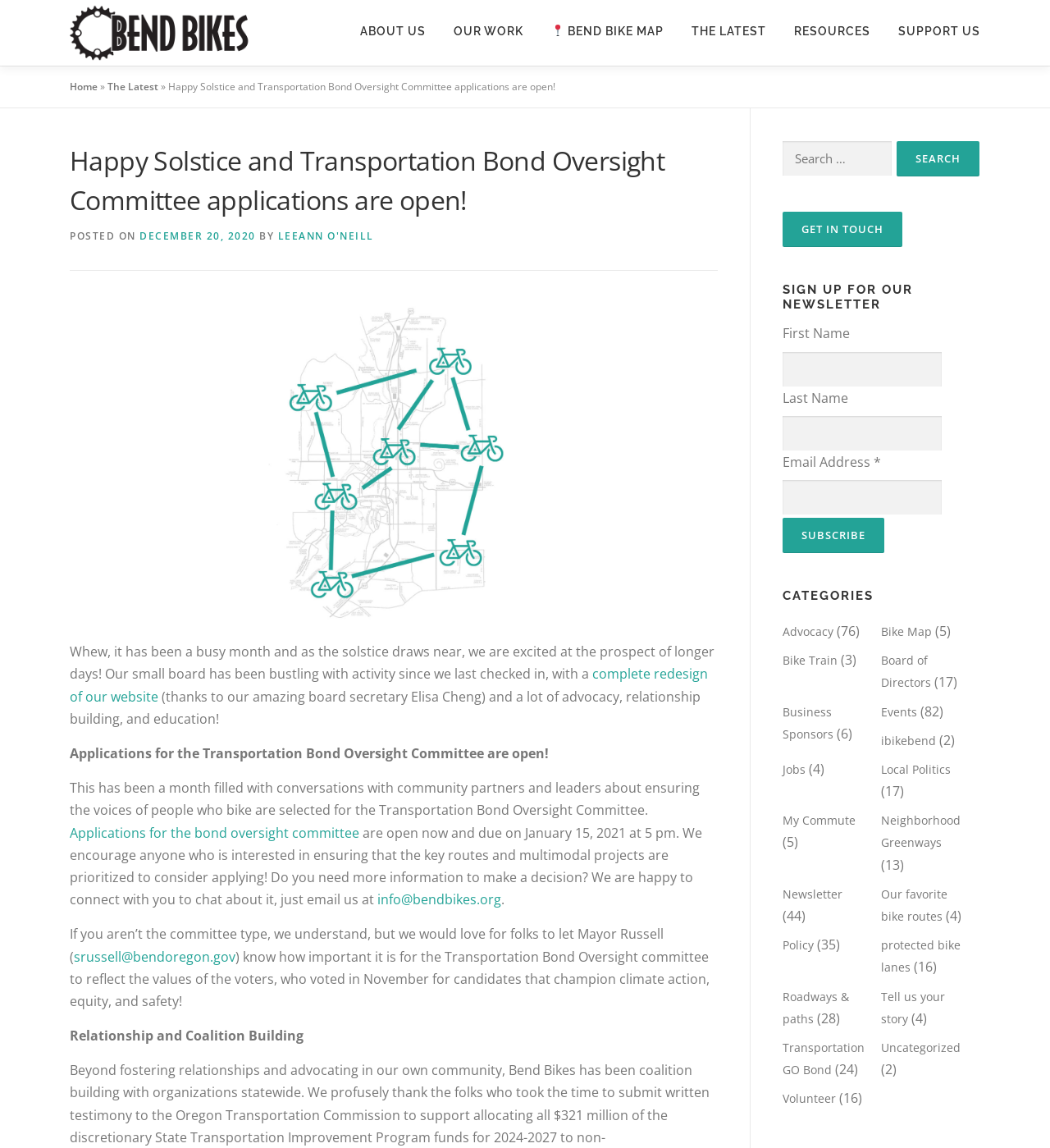Please provide a detailed answer to the question below by examining the image:
What is the name of the board secretary who redesigned the website?

The name of the board secretary who redesigned the website can be found in the text on the webpage, which mentions that the website was redesigned thanks to the amazing board secretary Elisa Cheng.